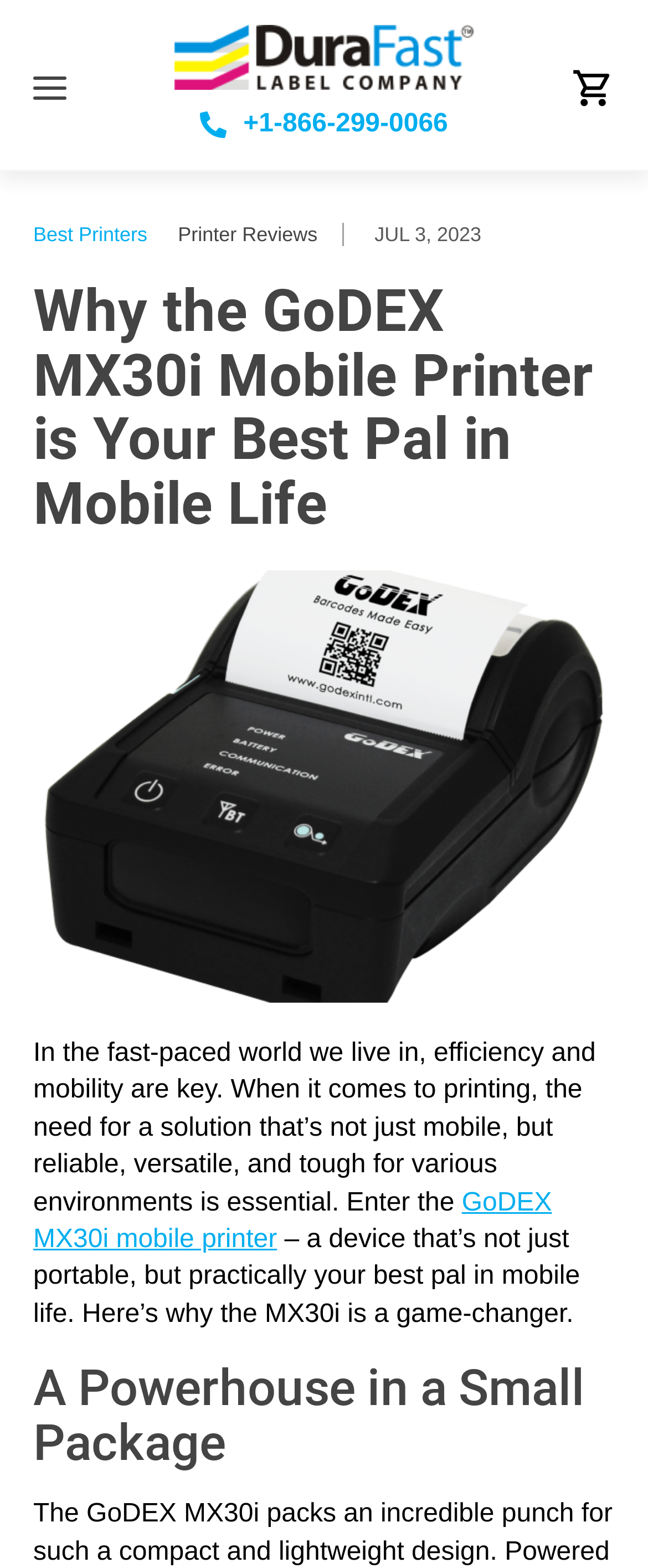Respond to the question below with a concise word or phrase:
What is the phone number on the webpage?

+1-866-299-0066